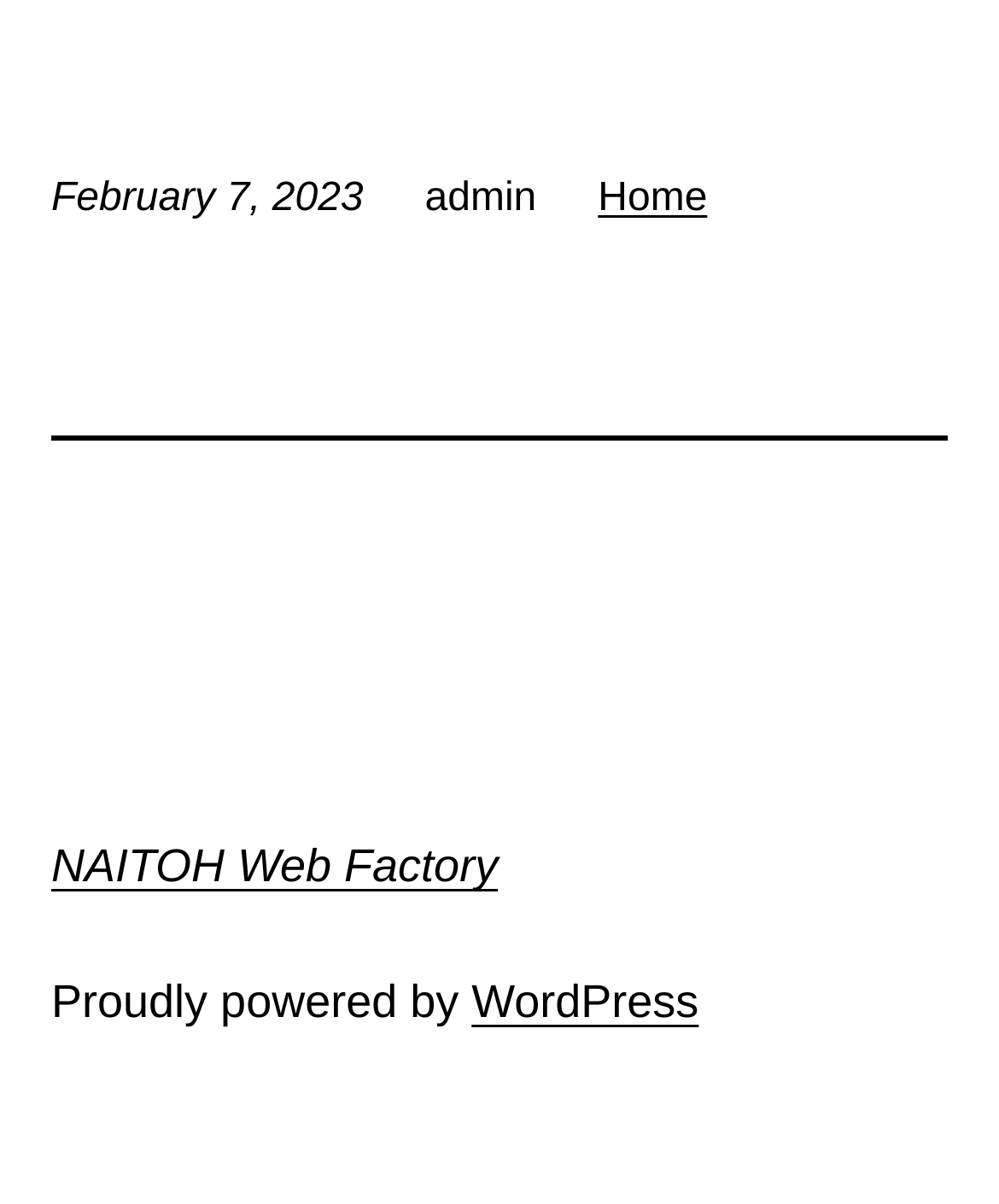What is the current date?
Answer the question with a single word or phrase, referring to the image.

February 7, 2023